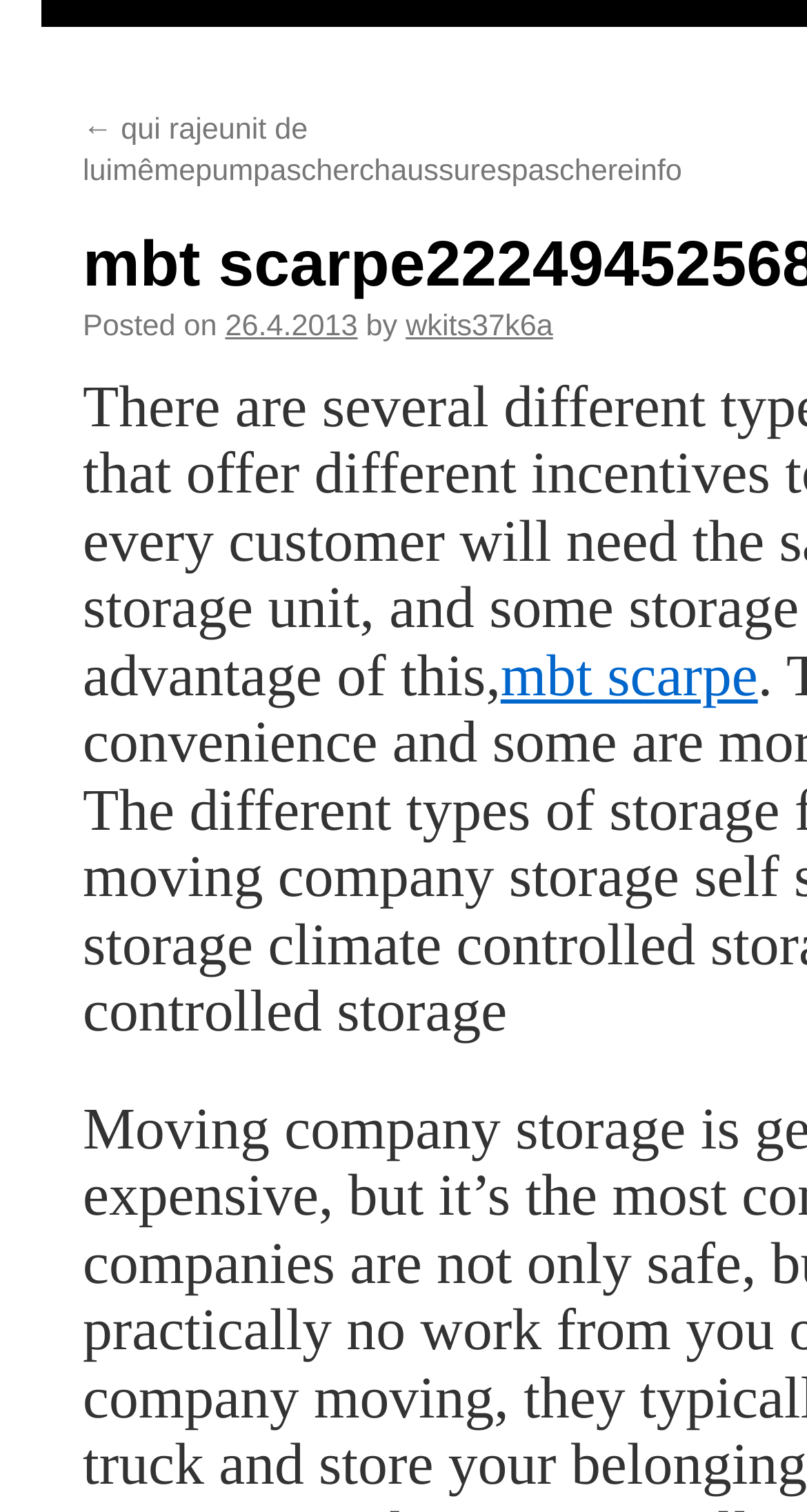Identify the bounding box of the UI element that matches this description: "粤ICP备05071390号".

None